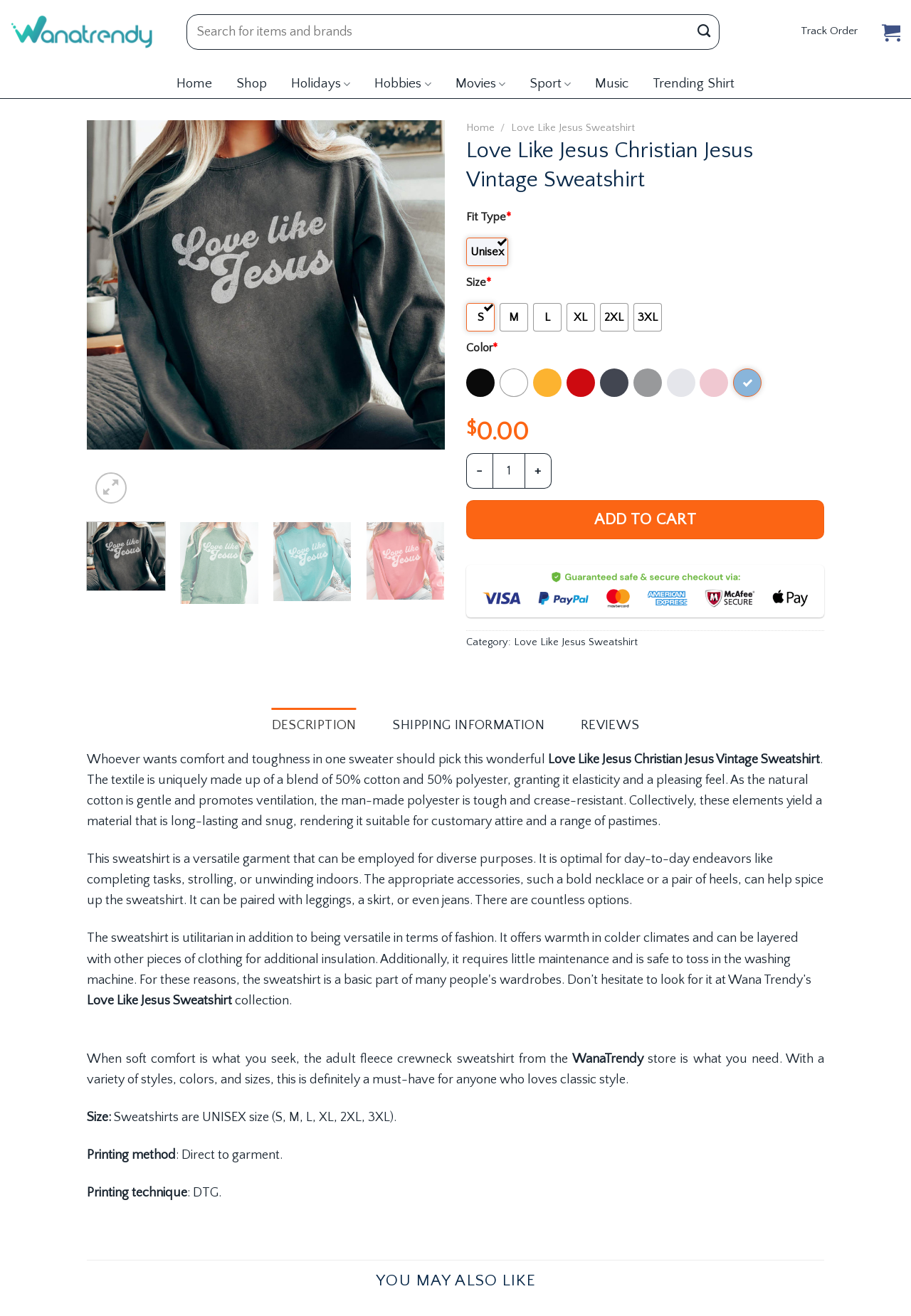Locate the bounding box coordinates of the element I should click to achieve the following instruction: "Click on the 'ADD TO CART' button".

[0.512, 0.38, 0.905, 0.41]